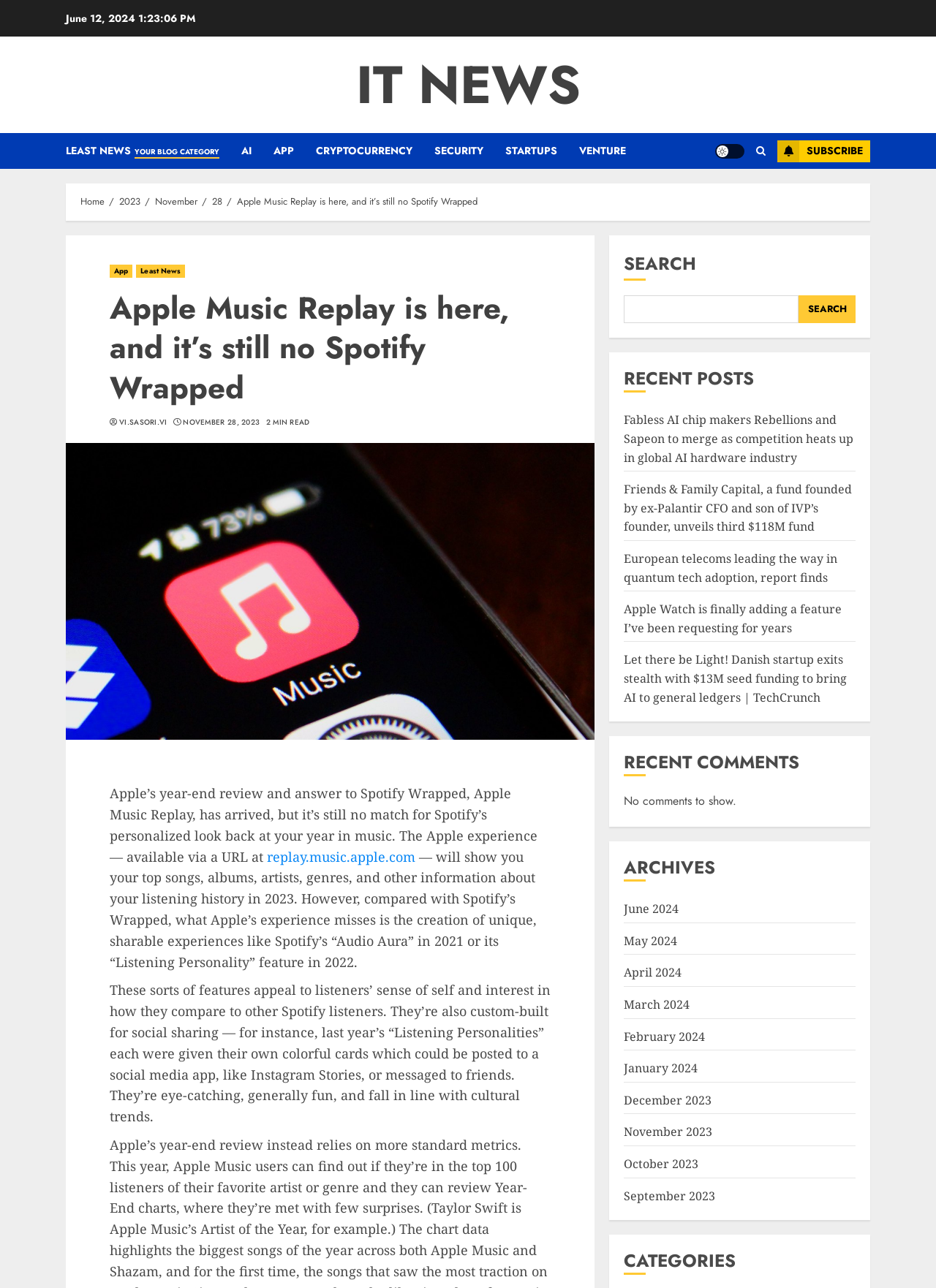Please find the bounding box coordinates of the element that you should click to achieve the following instruction: "Read the 'Apple Music Replay is here, and it’s still no Spotify Wrapped' article". The coordinates should be presented as four float numbers between 0 and 1: [left, top, right, bottom].

[0.117, 0.224, 0.588, 0.317]